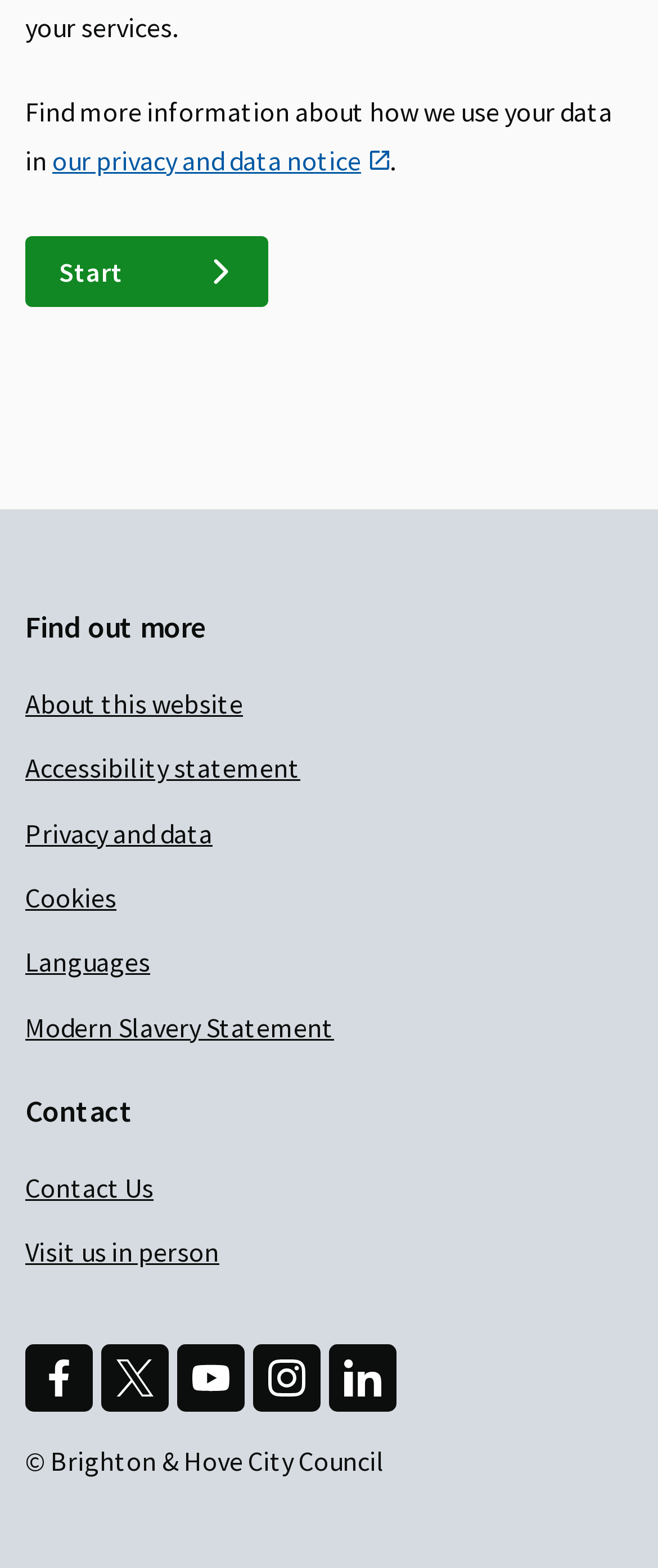Mark the bounding box of the element that matches the following description: "Visit us in person".

[0.038, 0.783, 0.936, 0.814]